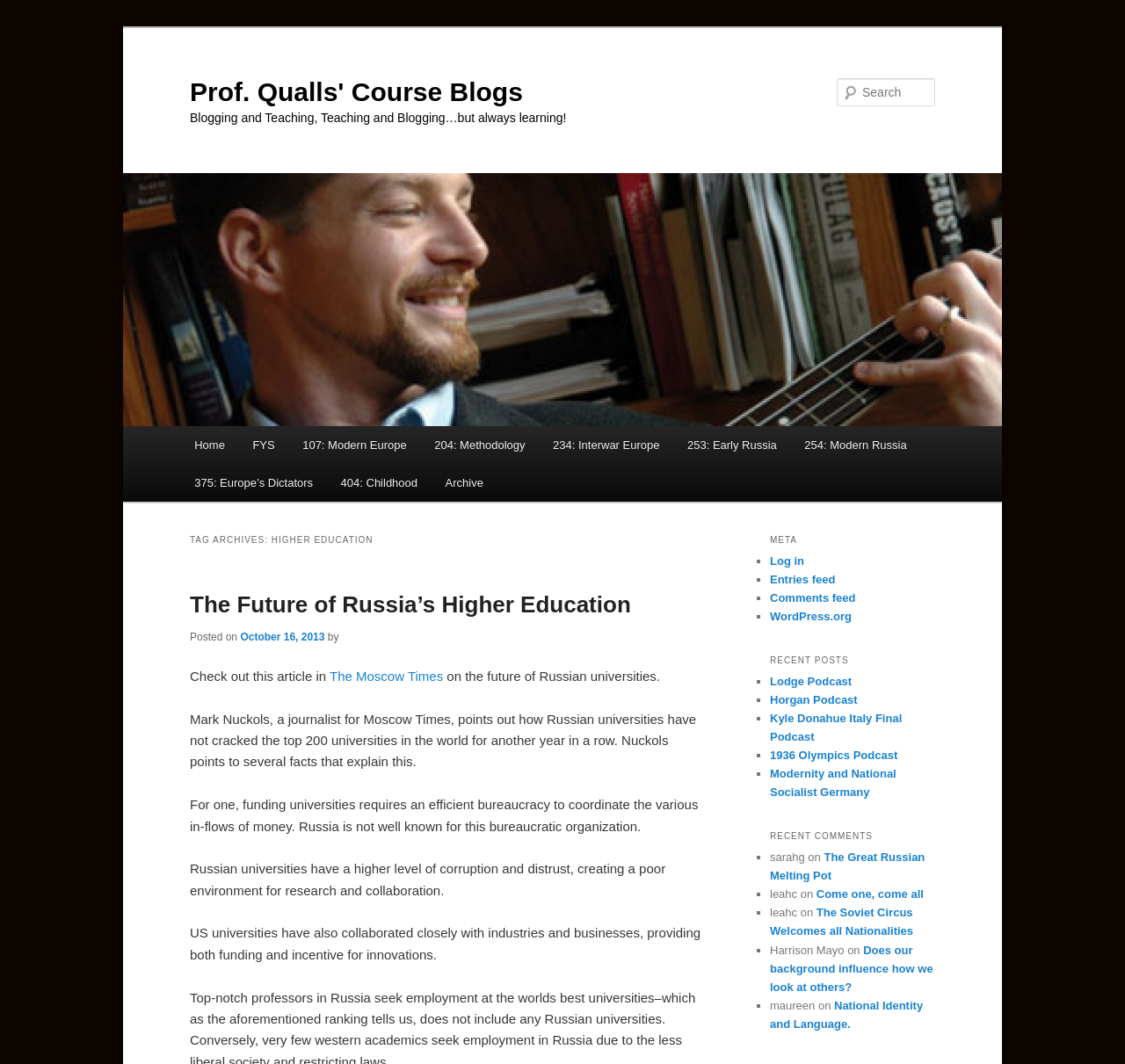Could you highlight the region that needs to be clicked to execute the instruction: "Log in to the website"?

[0.684, 0.521, 0.715, 0.533]